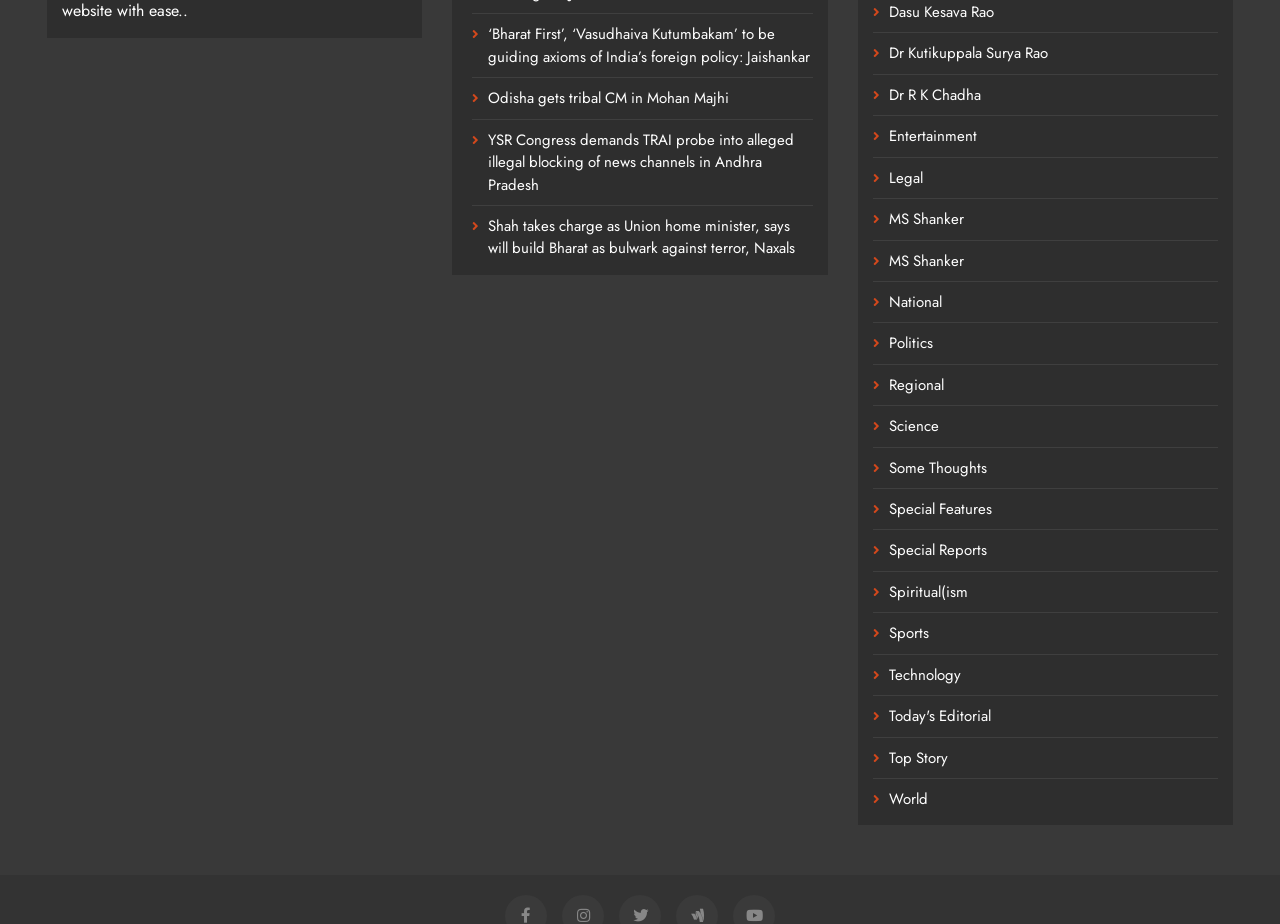Carefully examine the image and provide an in-depth answer to the question: What is the name of the editorial section?

The editorial section on the webpage is named 'Today's Editorial', which can be found by looking at the link element with the title 'Today's Editorial'.